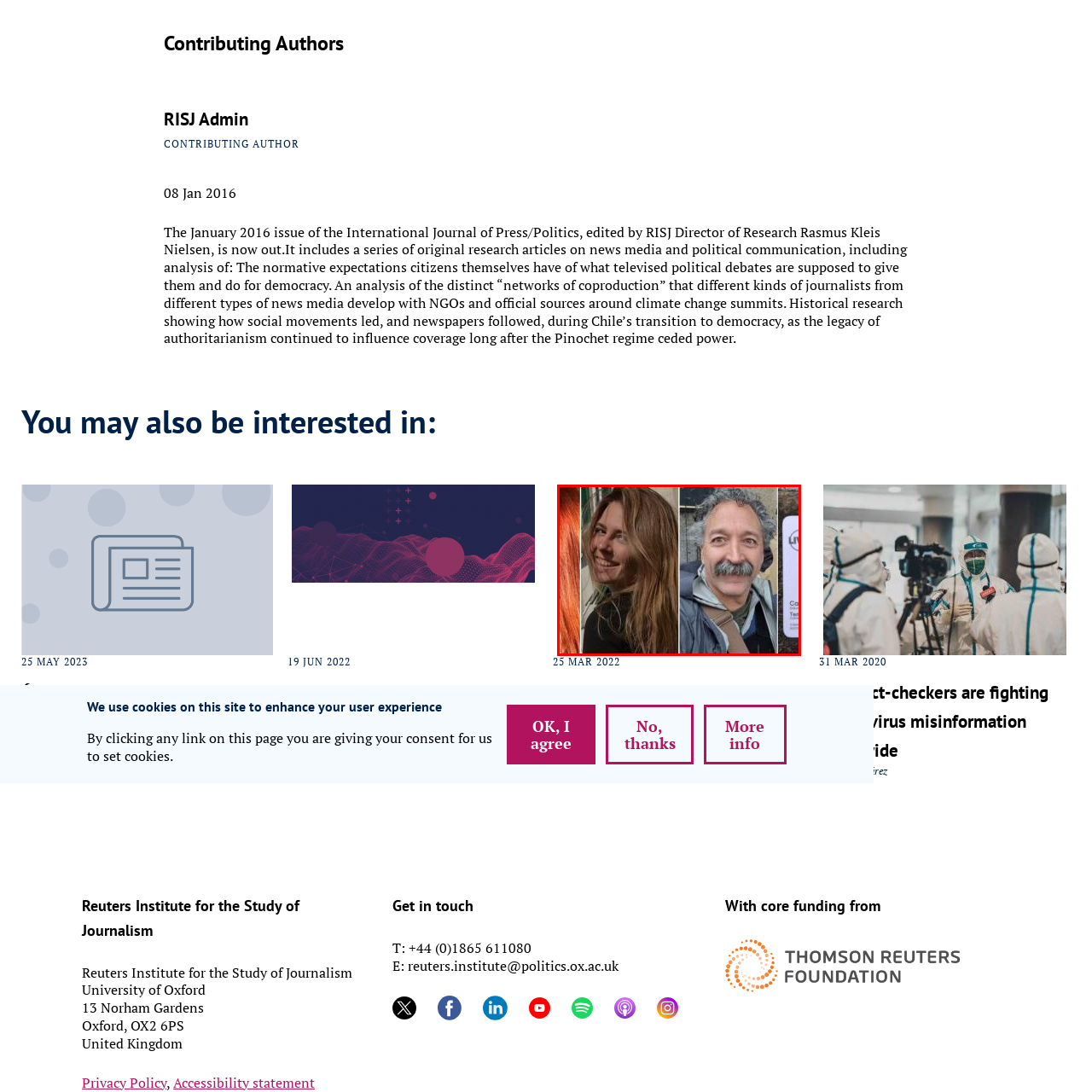Offer a detailed explanation of the scene within the red bounding box.

The image features four individuals, each portrayed in a distinct style. From left to right, the first person has vibrant red hair and a cheerful expression, seemingly enjoying a moment outdoors. The second person, with long wavy hair, also appears joyful, displaying a bright smile against a neutral backdrop. The third individual sports a mustache and a friendly demeanor, wearing outdoor gear, suggesting an adventurous spirit. Finally, the fourth section of the image showcases a document or card labeled "Press", implying a connection to journalism or media. This collage captures a sense of community and engagement, possibly related to journalism, reflecting diverse personalities and experiences.